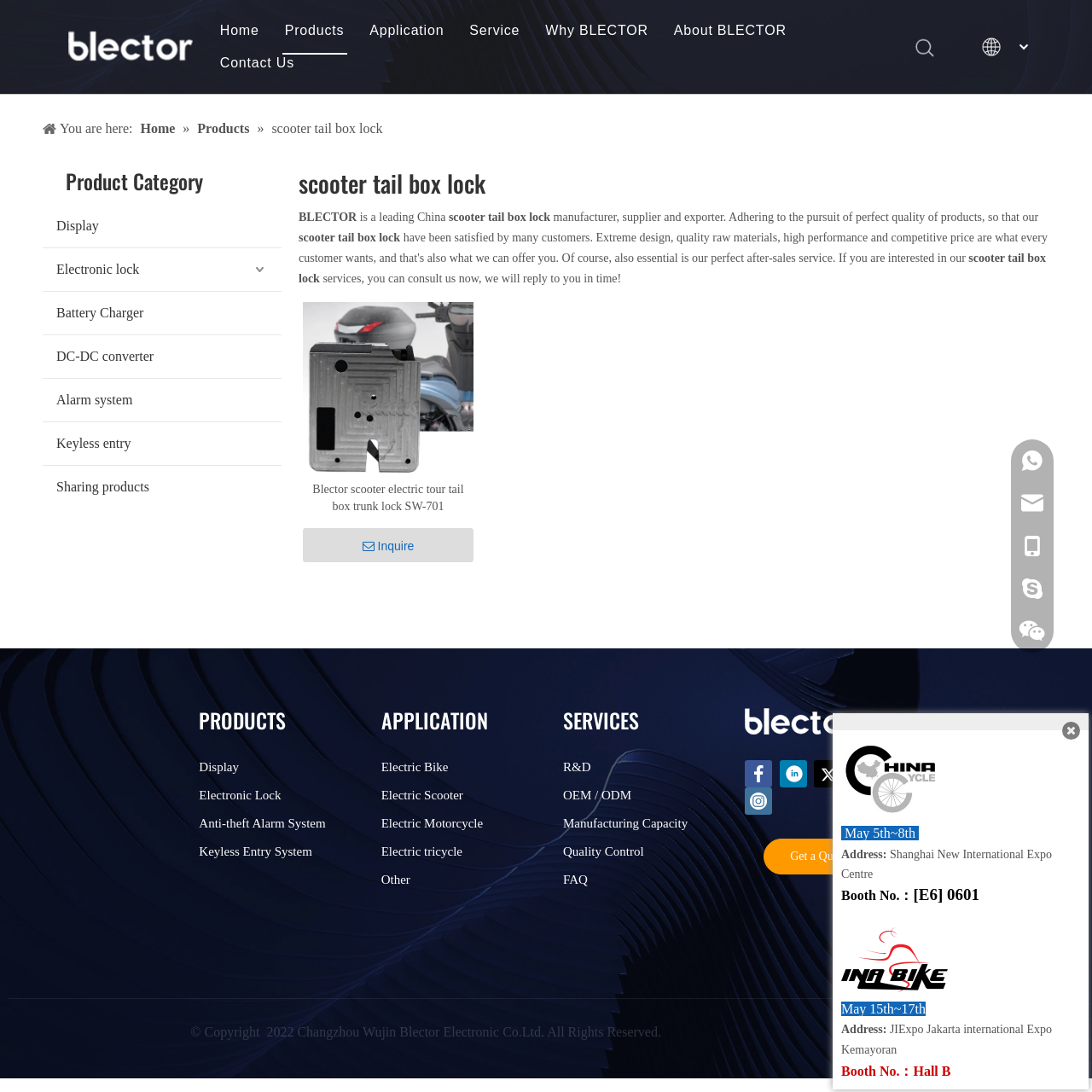What is the company name?
Refer to the image and answer the question using a single word or phrase.

BLECTOR